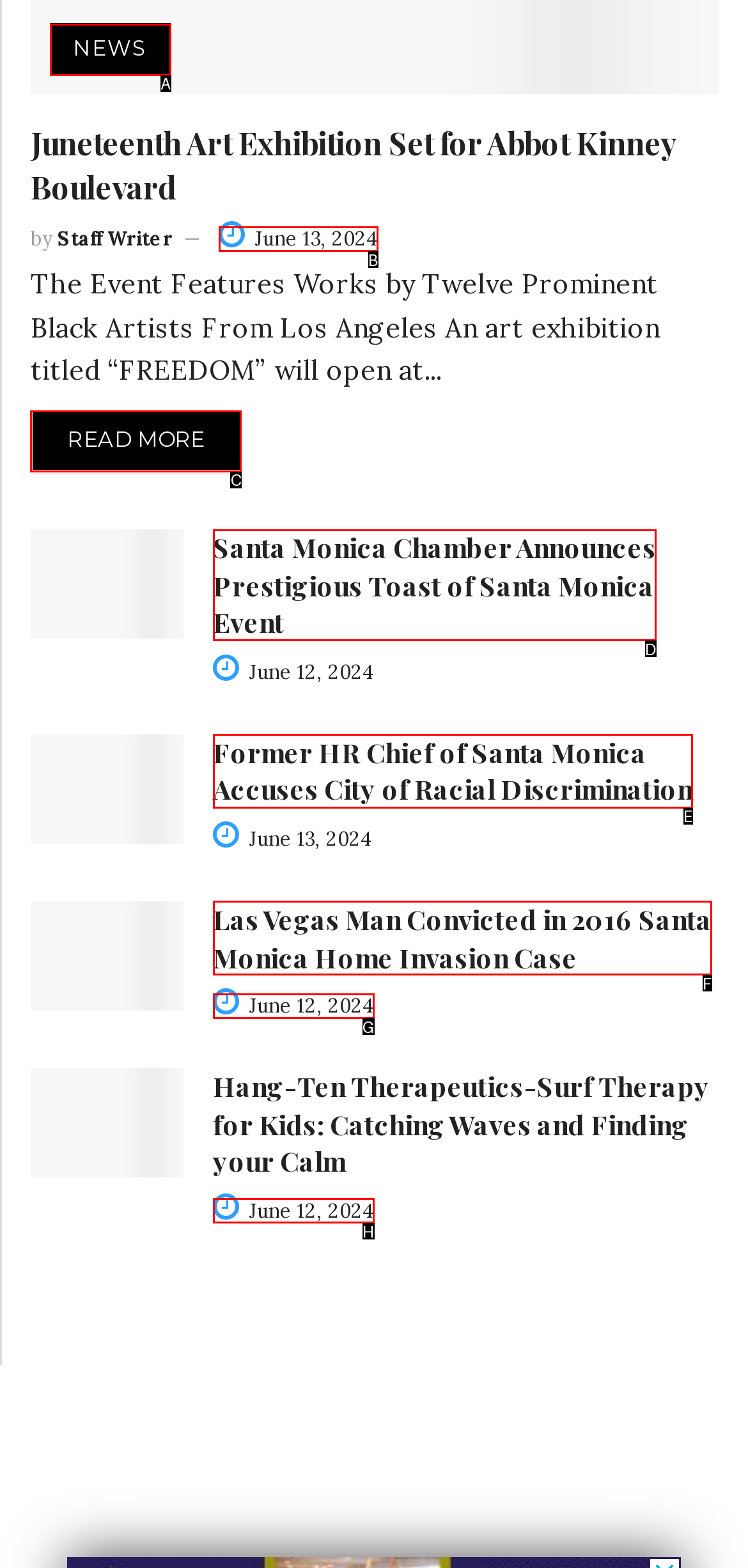Select the HTML element that needs to be clicked to perform the task: Go to Home page. Reply with the letter of the chosen option.

None